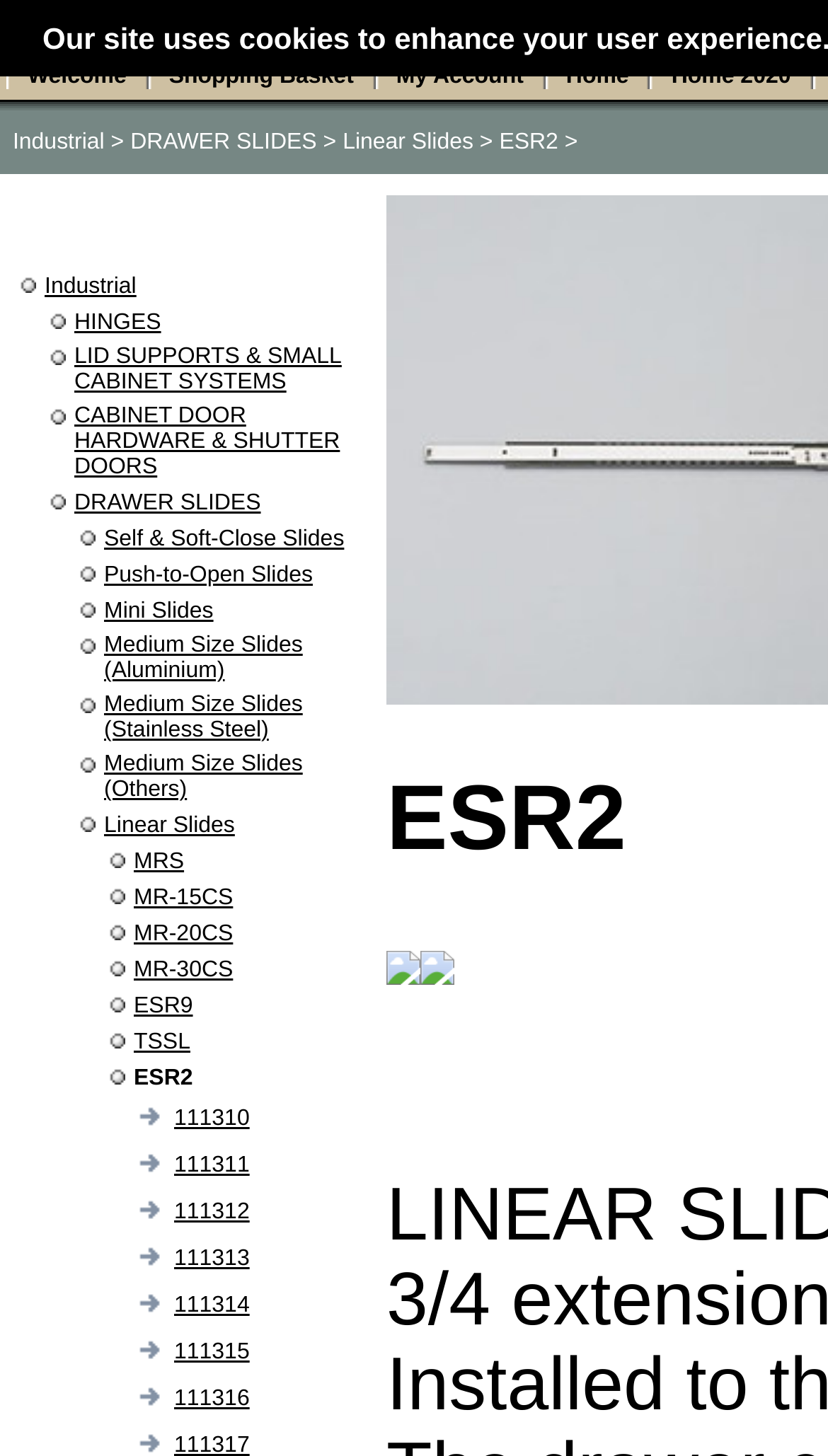What is the name of the website?
Refer to the image and respond with a one-word or short-phrase answer.

Sugatsune Uk